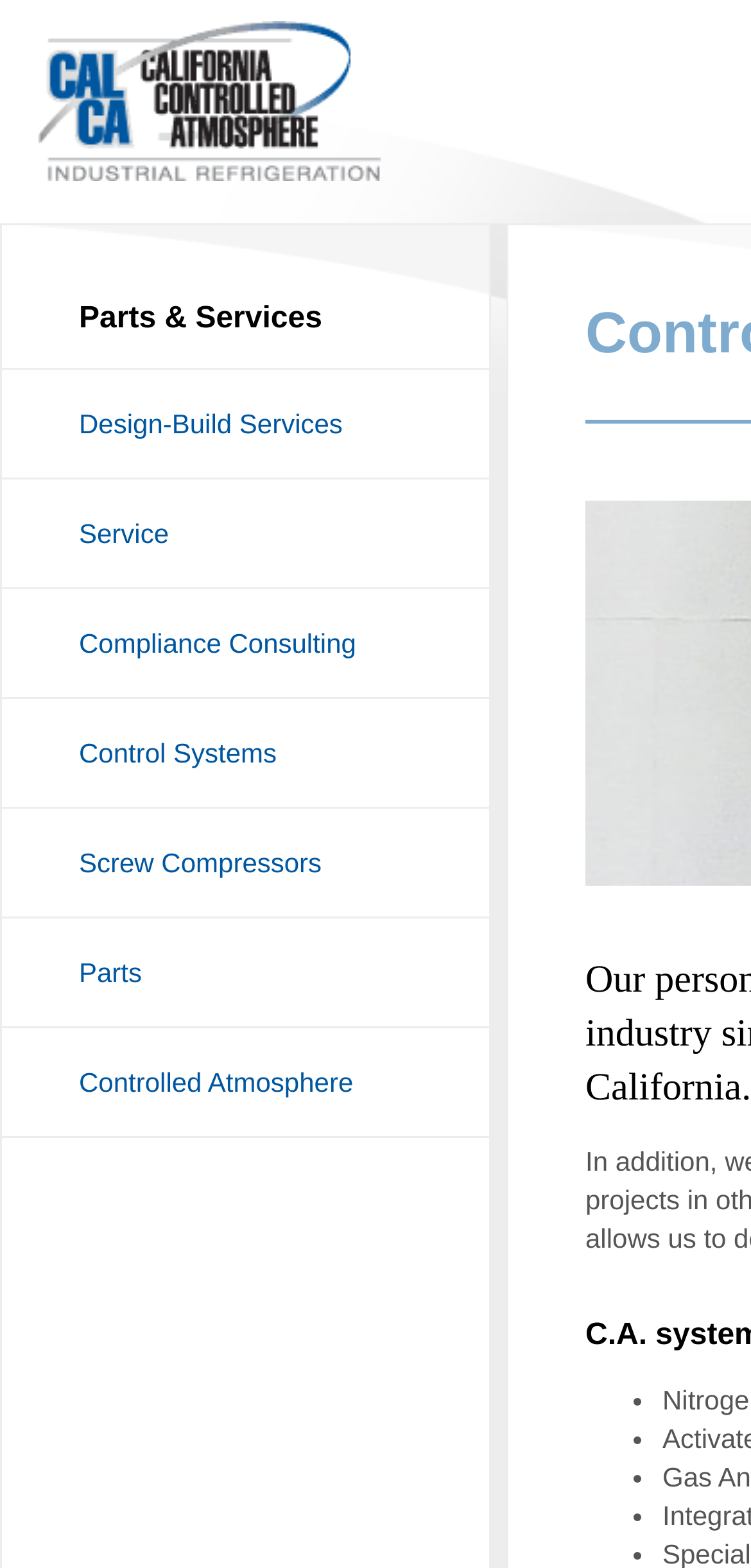What services are offered by California Controlled Atmosphere?
Please respond to the question with a detailed and well-explained answer.

By examining the links under the 'Parts & Services' heading, we can see that California Controlled Atmosphere offers various services, including Design-Build Services, Service, Compliance Consulting, and Control Systems.